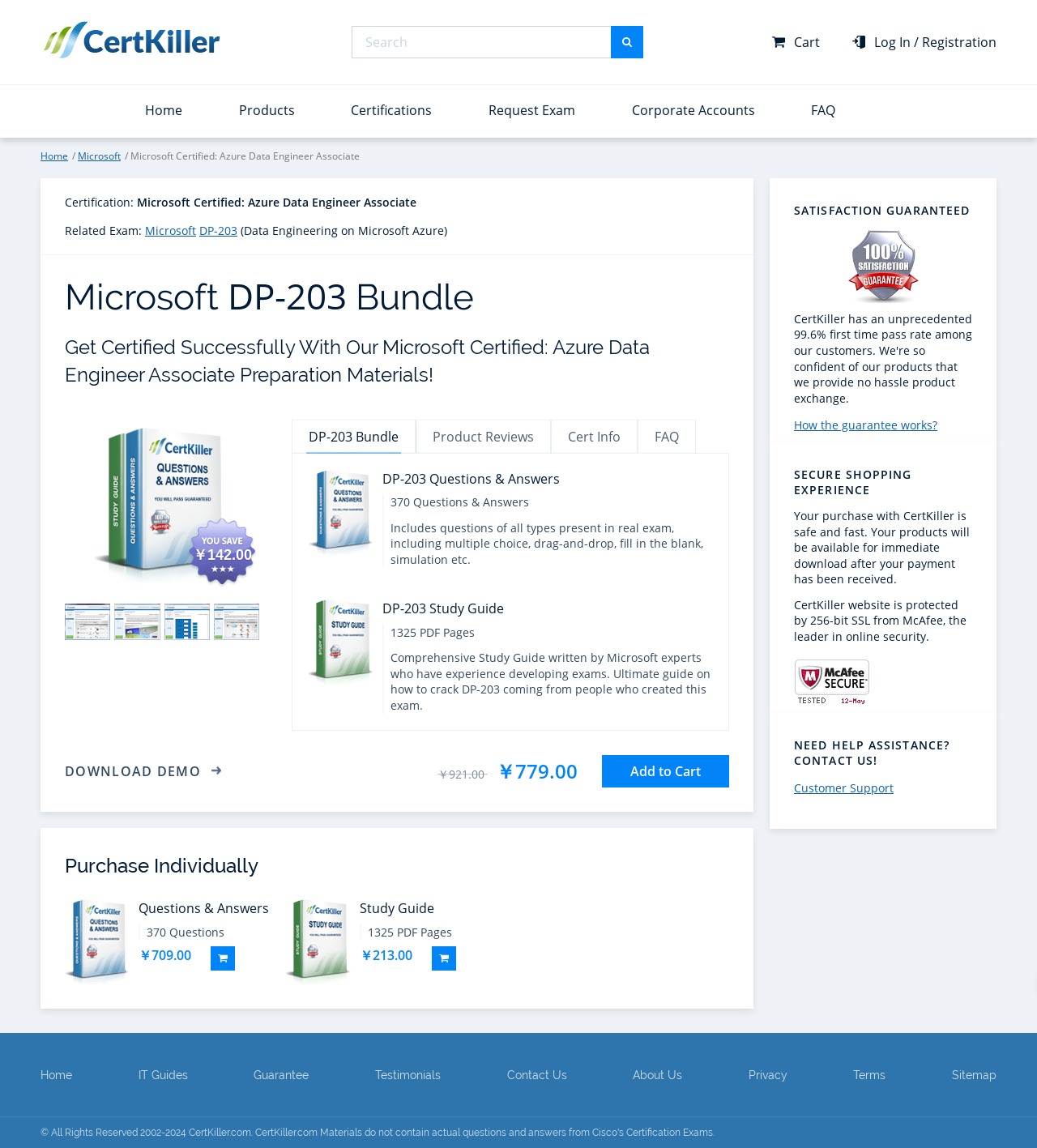Please reply to the following question using a single word or phrase: 
What is the price of the Product Bundle?

￥142.00